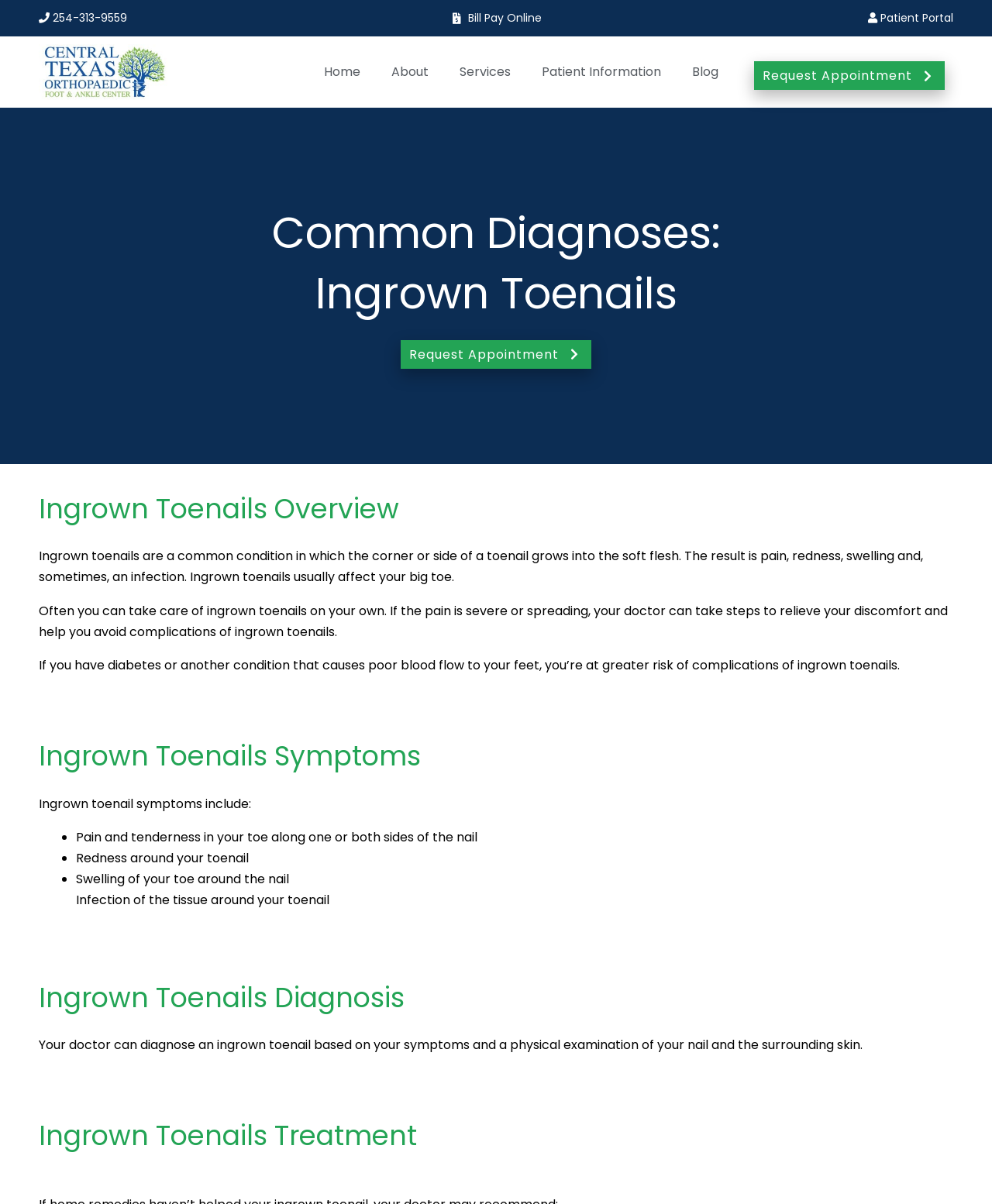Identify the bounding box coordinates of the region that needs to be clicked to carry out this instruction: "Pay bill online". Provide these coordinates as four float numbers ranging from 0 to 1, i.e., [left, top, right, bottom].

[0.352, 0.006, 0.648, 0.024]